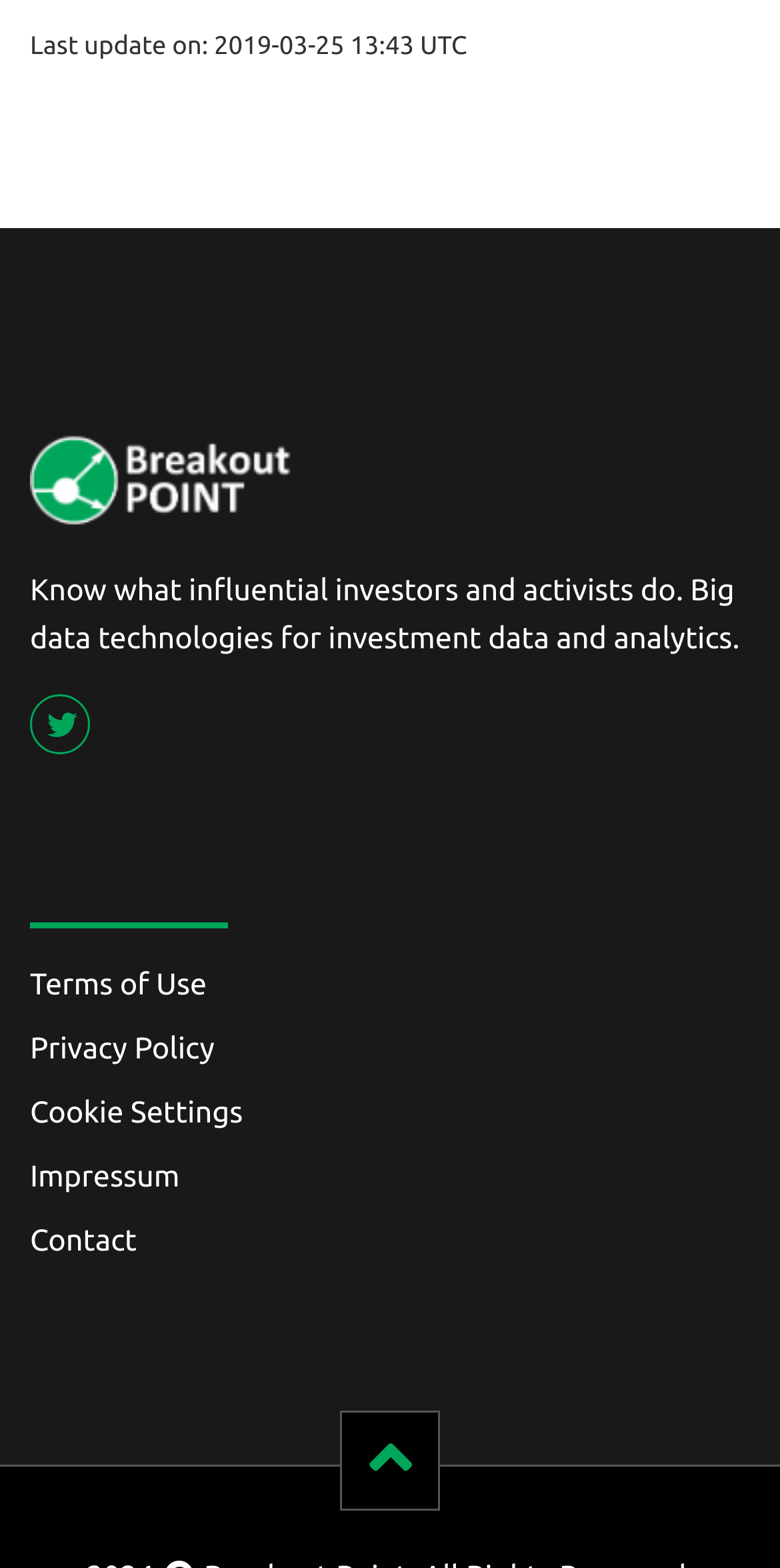What are the links at the bottom of the webpage?
Kindly answer the question with as much detail as you can.

At the bottom of the webpage, there are several links, including 'Terms of Use', 'Privacy Policy', 'Cookie Settings', 'Impressum', and 'Contact'.